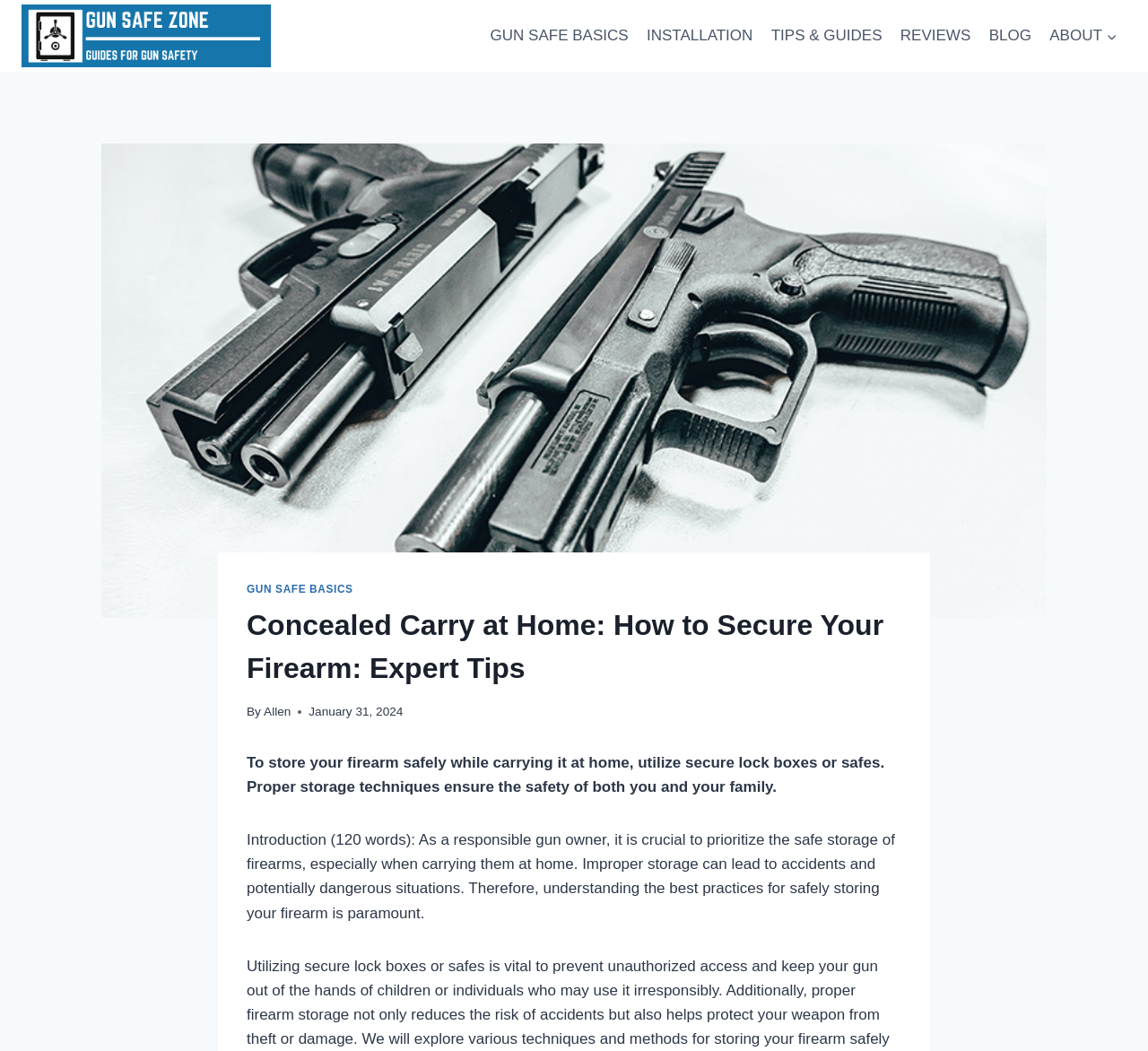Generate the text content of the main headline of the webpage.

Concealed Carry at Home: How to Secure Your Firearm: Expert Tips